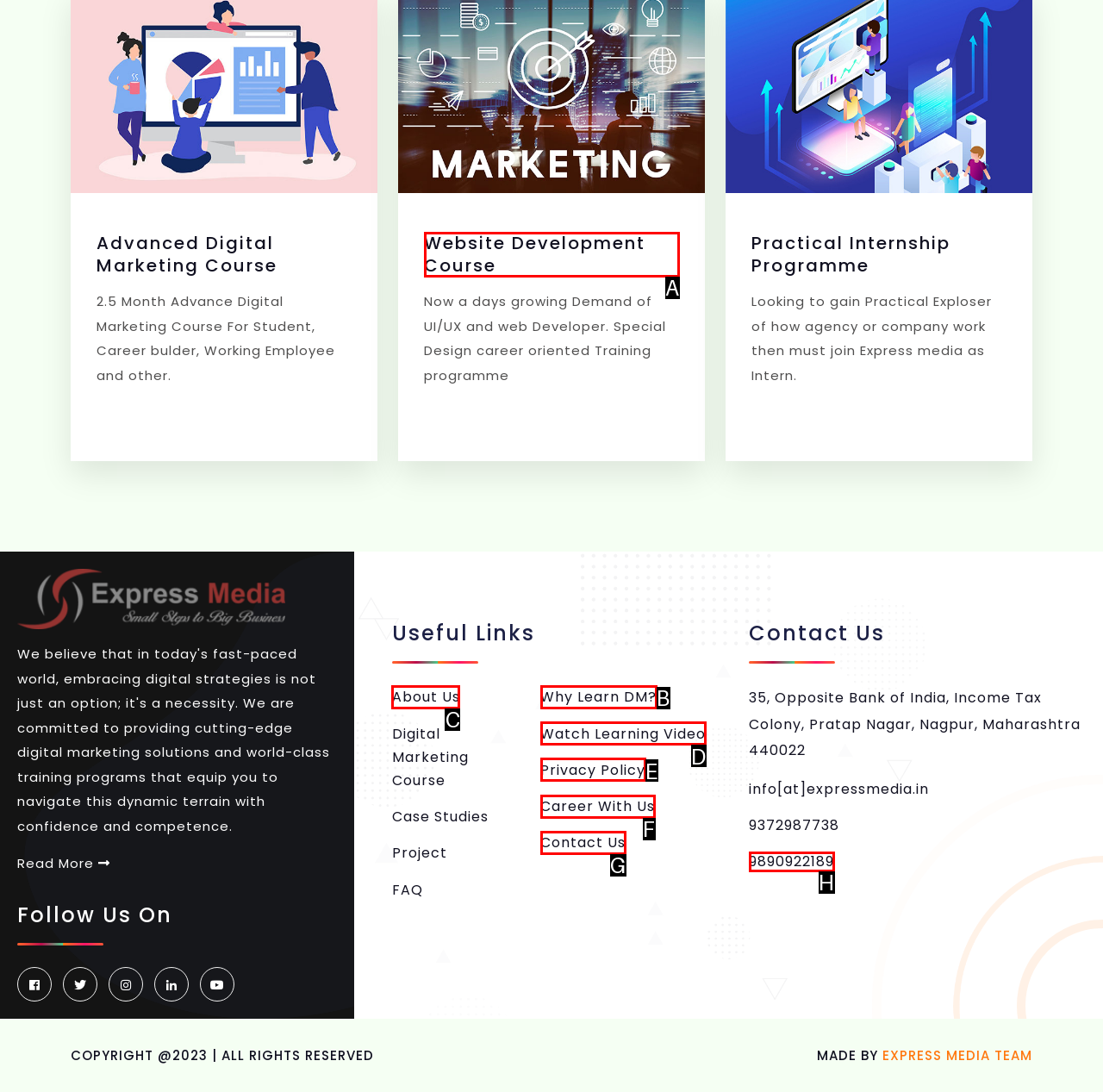Select the appropriate HTML element to click for the following task: Visit the About Us page
Answer with the letter of the selected option from the given choices directly.

C